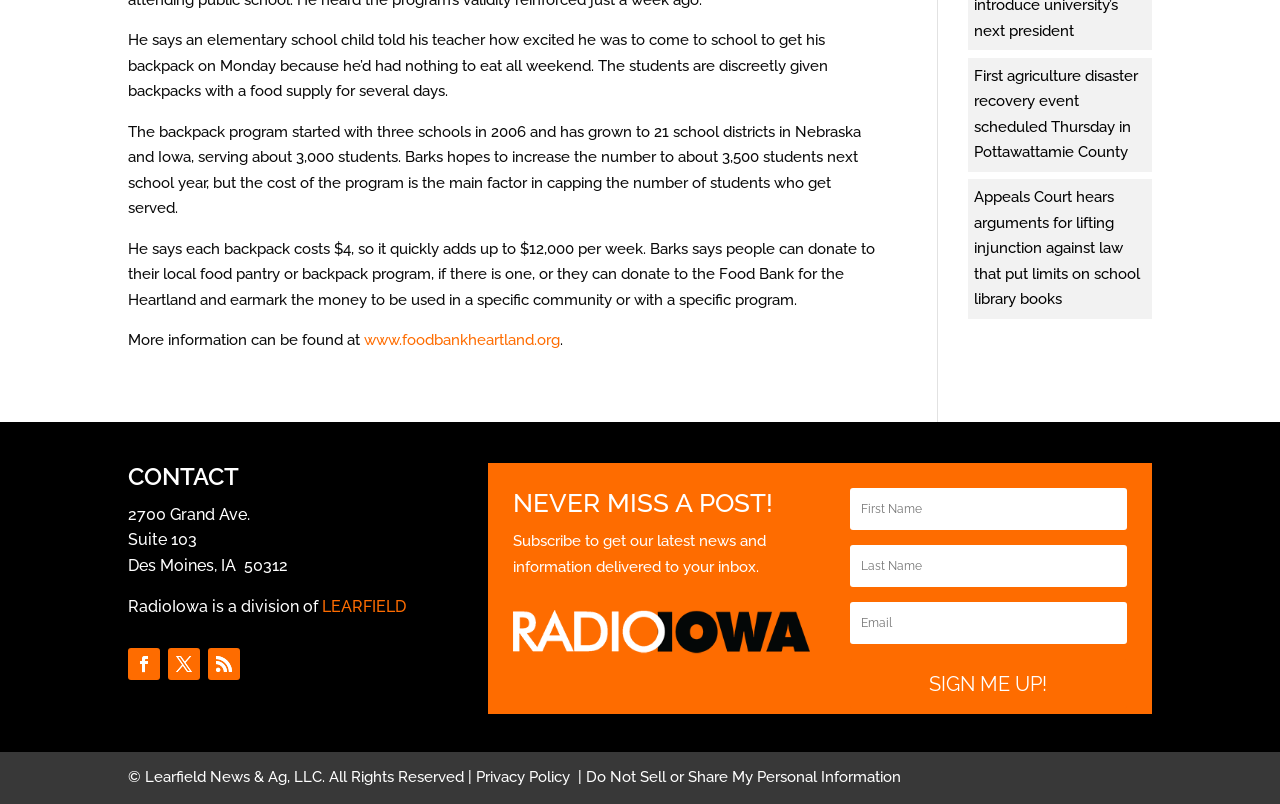Based on the description "Privacy Policy", find the bounding box of the specified UI element.

[0.372, 0.955, 0.448, 0.977]